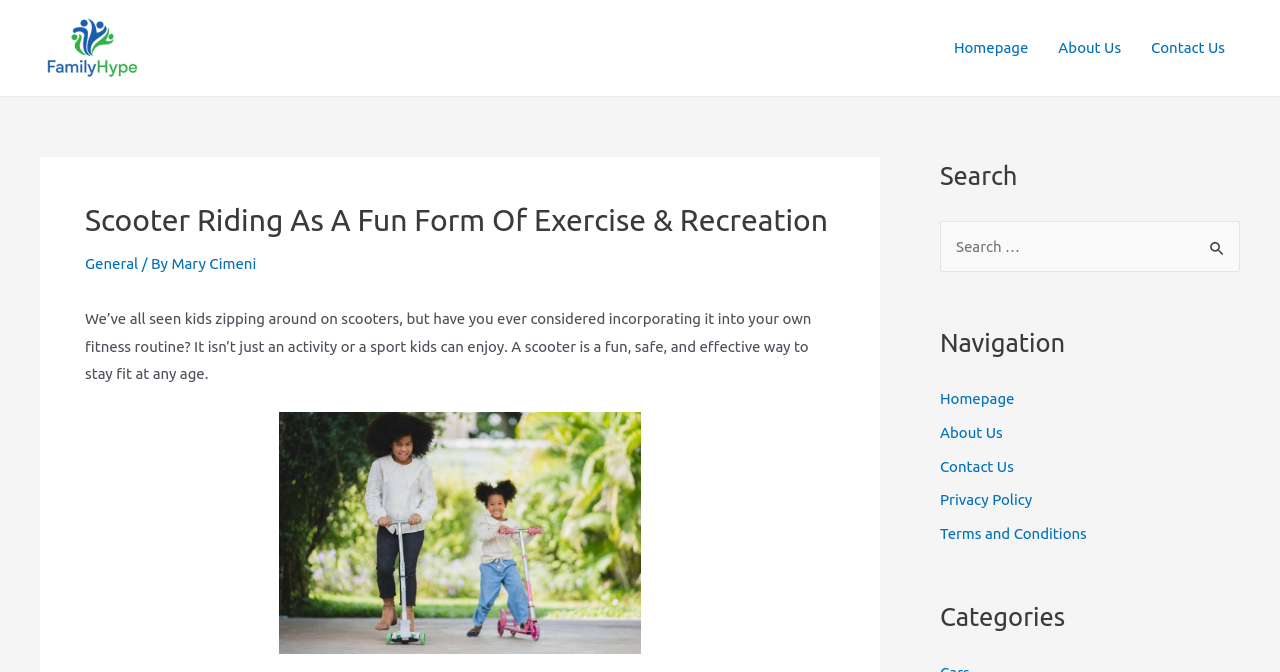Pinpoint the bounding box coordinates of the clickable element to carry out the following instruction: "Go to the About Us page."

[0.815, 0.012, 0.888, 0.131]